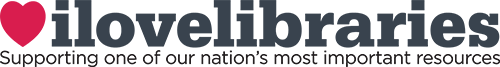What is the color of the heart symbol?
Please answer using one word or phrase, based on the screenshot.

Vibrant red